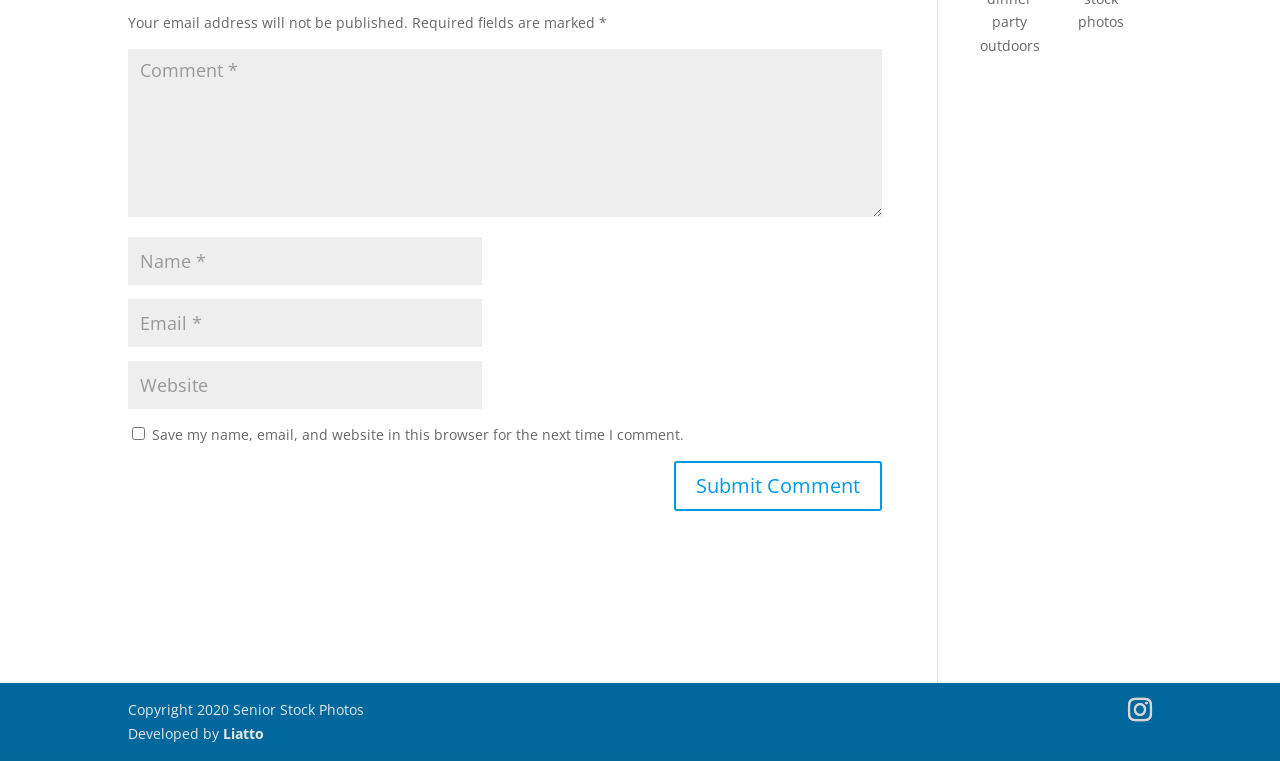Based on the element description "input value="Website" name="url"", predict the bounding box coordinates of the UI element.

[0.1, 0.475, 0.377, 0.538]